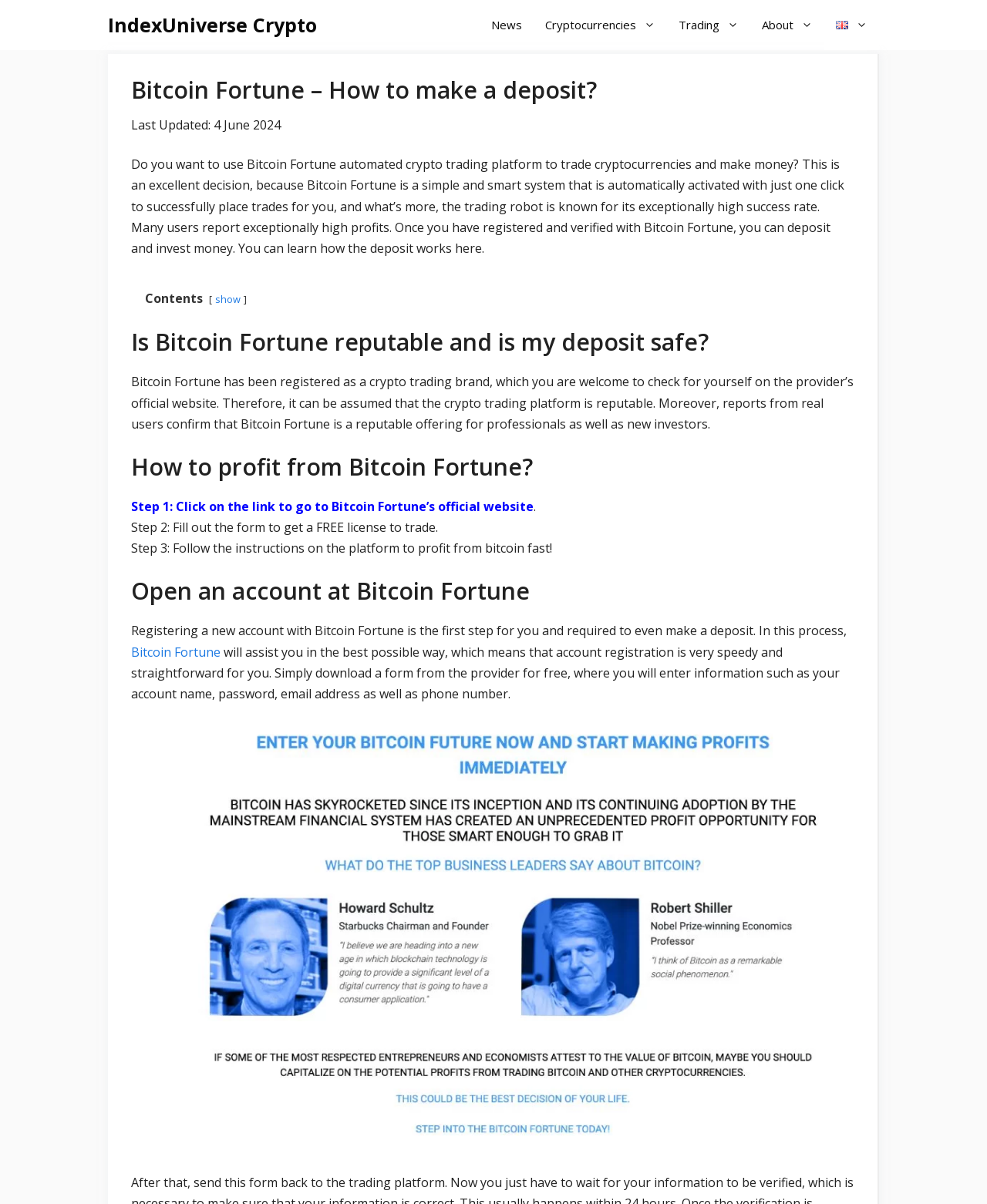Extract the main title from the webpage.

Bitcoin Fortune – How to make a deposit?